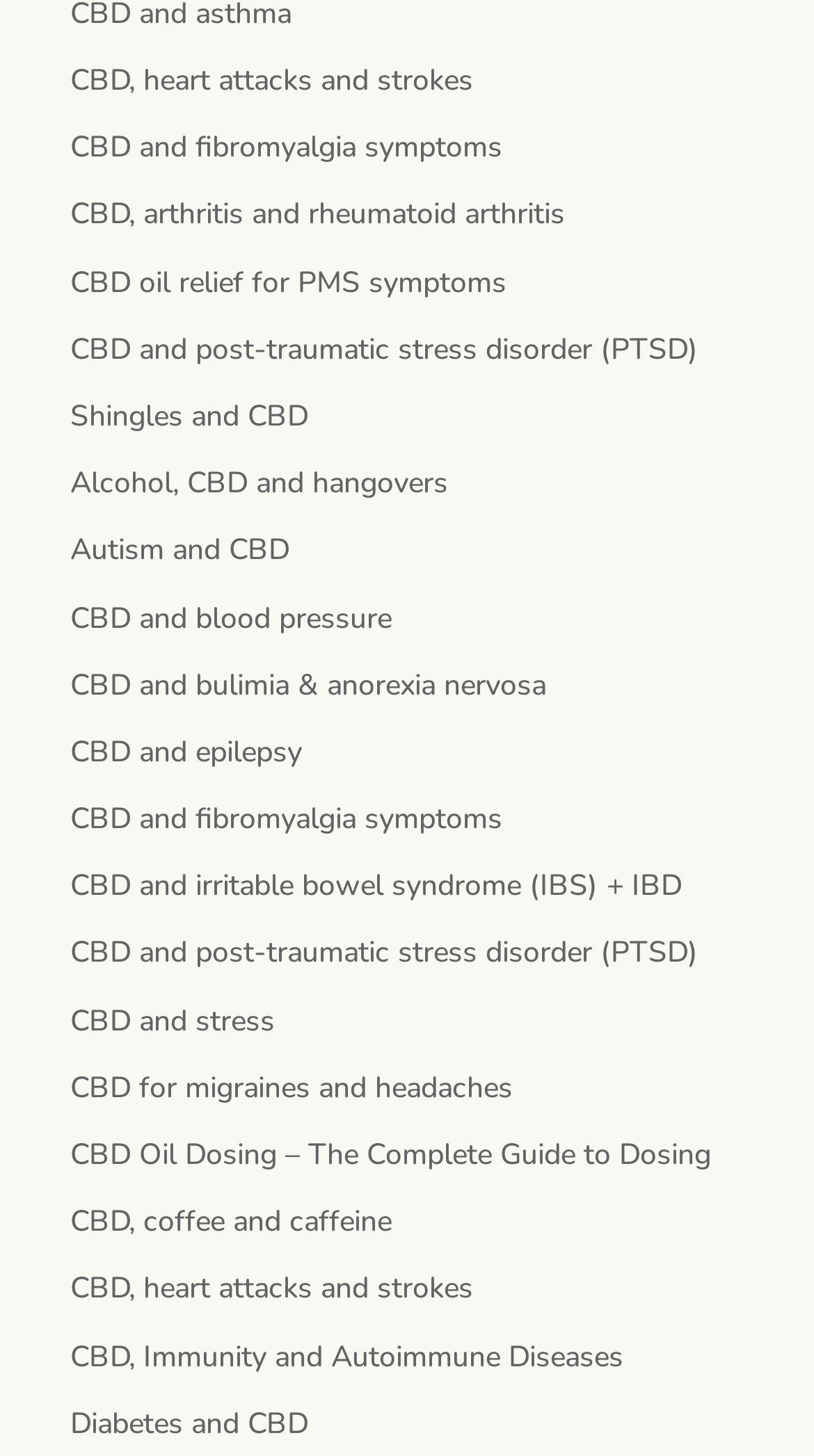Please determine the bounding box coordinates of the area that needs to be clicked to complete this task: 'Discover CBD and blood pressure'. The coordinates must be four float numbers between 0 and 1, formatted as [left, top, right, bottom].

[0.086, 0.41, 0.481, 0.438]